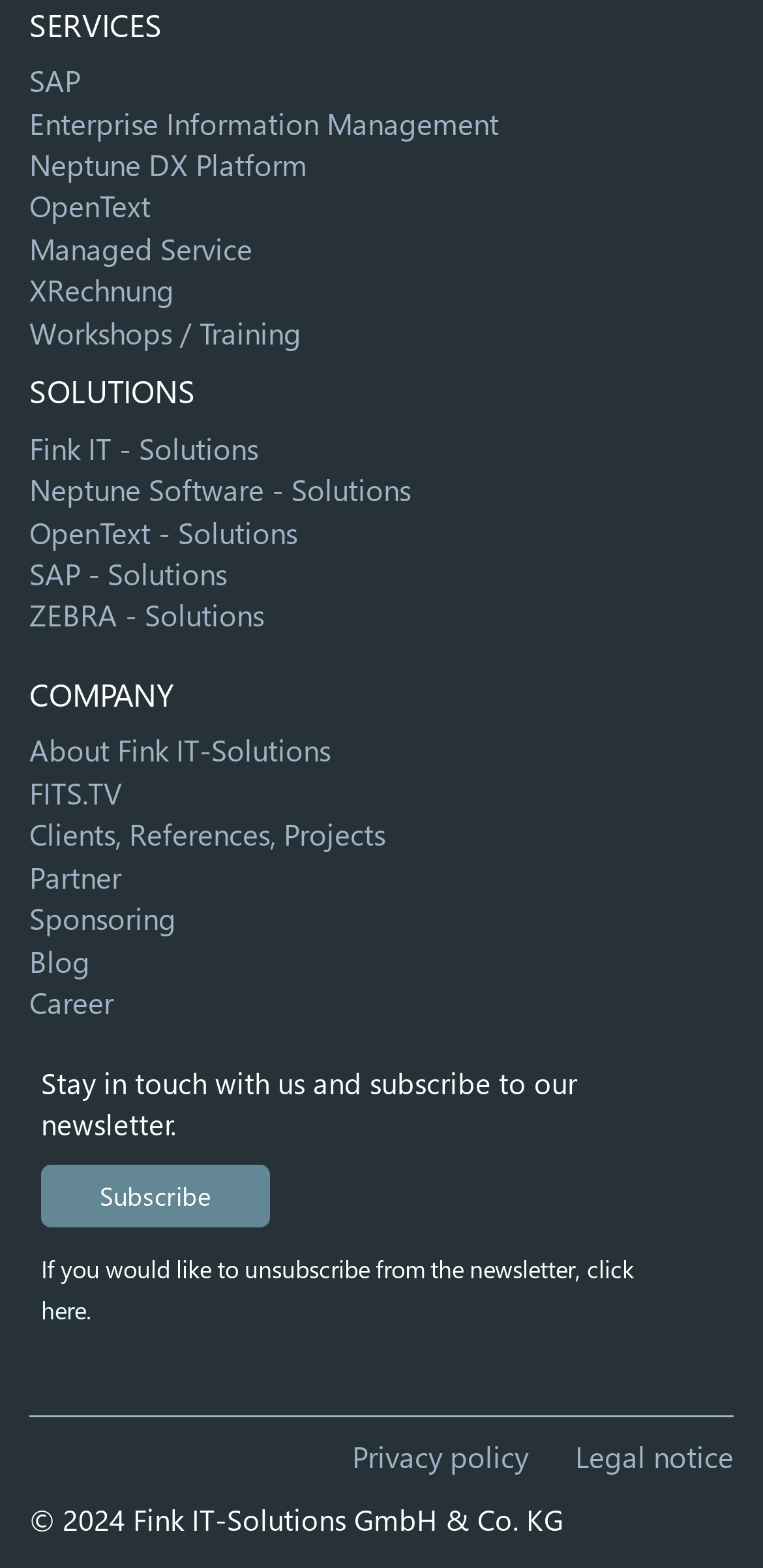Find the bounding box coordinates for the HTML element described as: "Fink IT - Solutions". The coordinates should consist of four float values between 0 and 1, i.e., [left, top, right, bottom].

[0.038, 0.273, 0.338, 0.298]